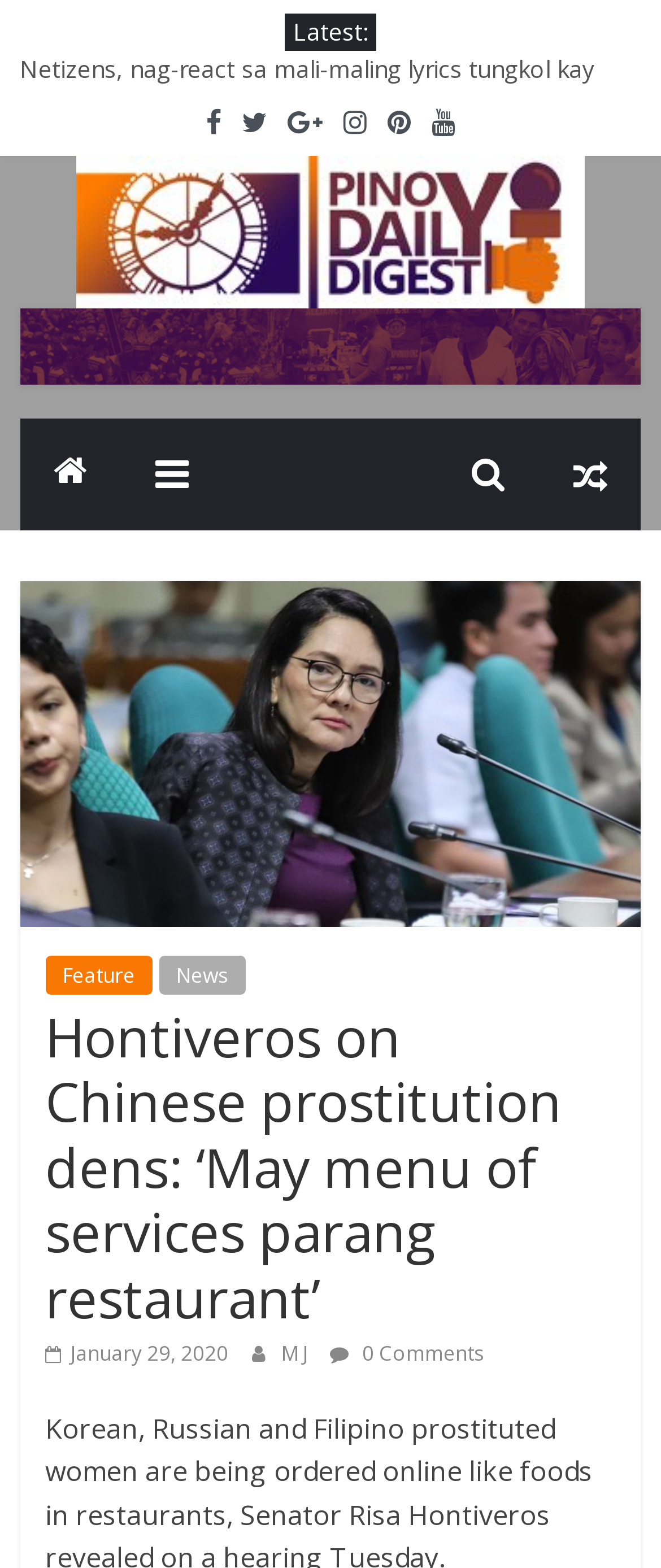Locate the bounding box of the UI element described in the following text: "0 Comments".

[0.499, 0.854, 0.733, 0.872]